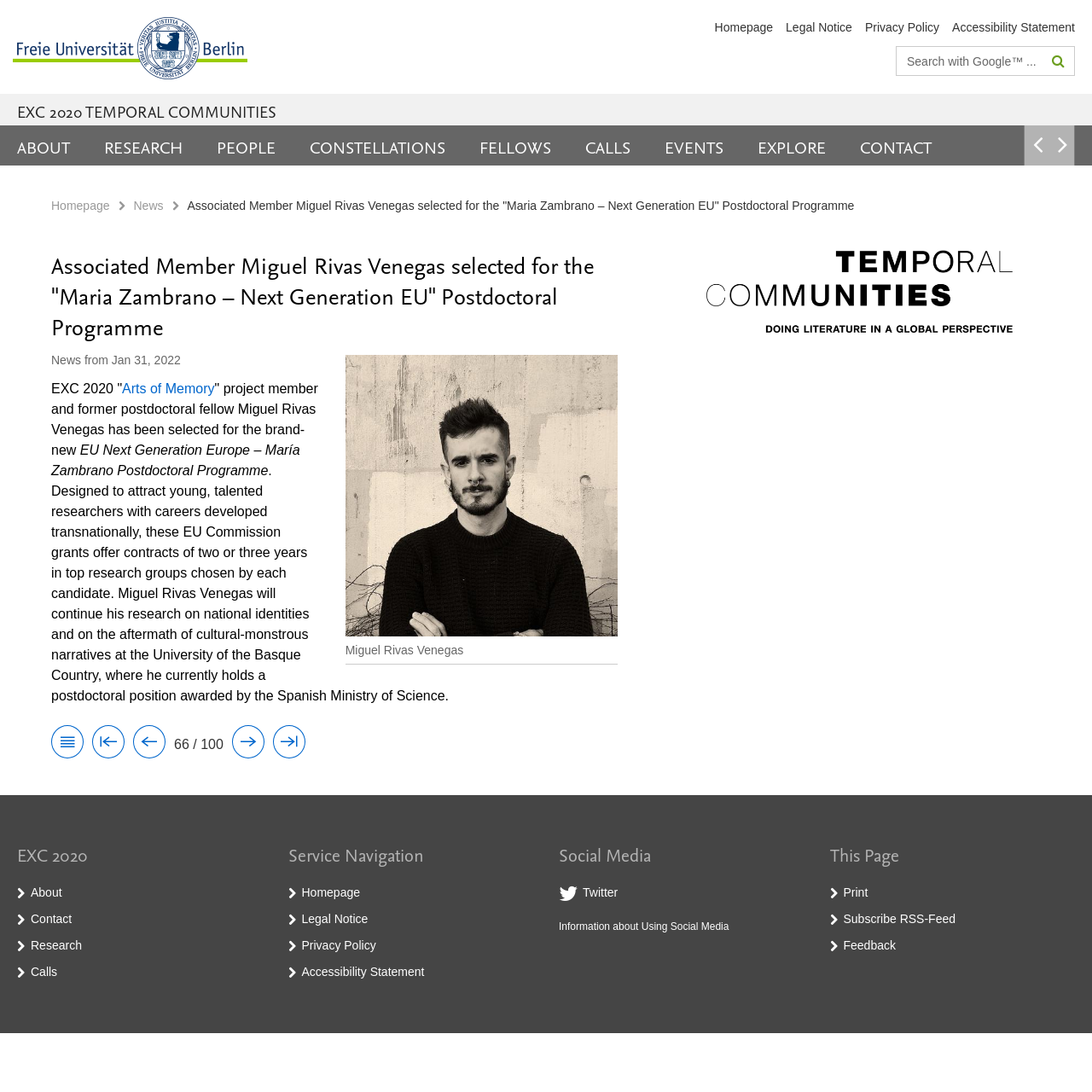Locate the bounding box coordinates of the clickable area to execute the instruction: "Go to the homepage". Provide the coordinates as four float numbers between 0 and 1, represented as [left, top, right, bottom].

[0.654, 0.019, 0.708, 0.031]